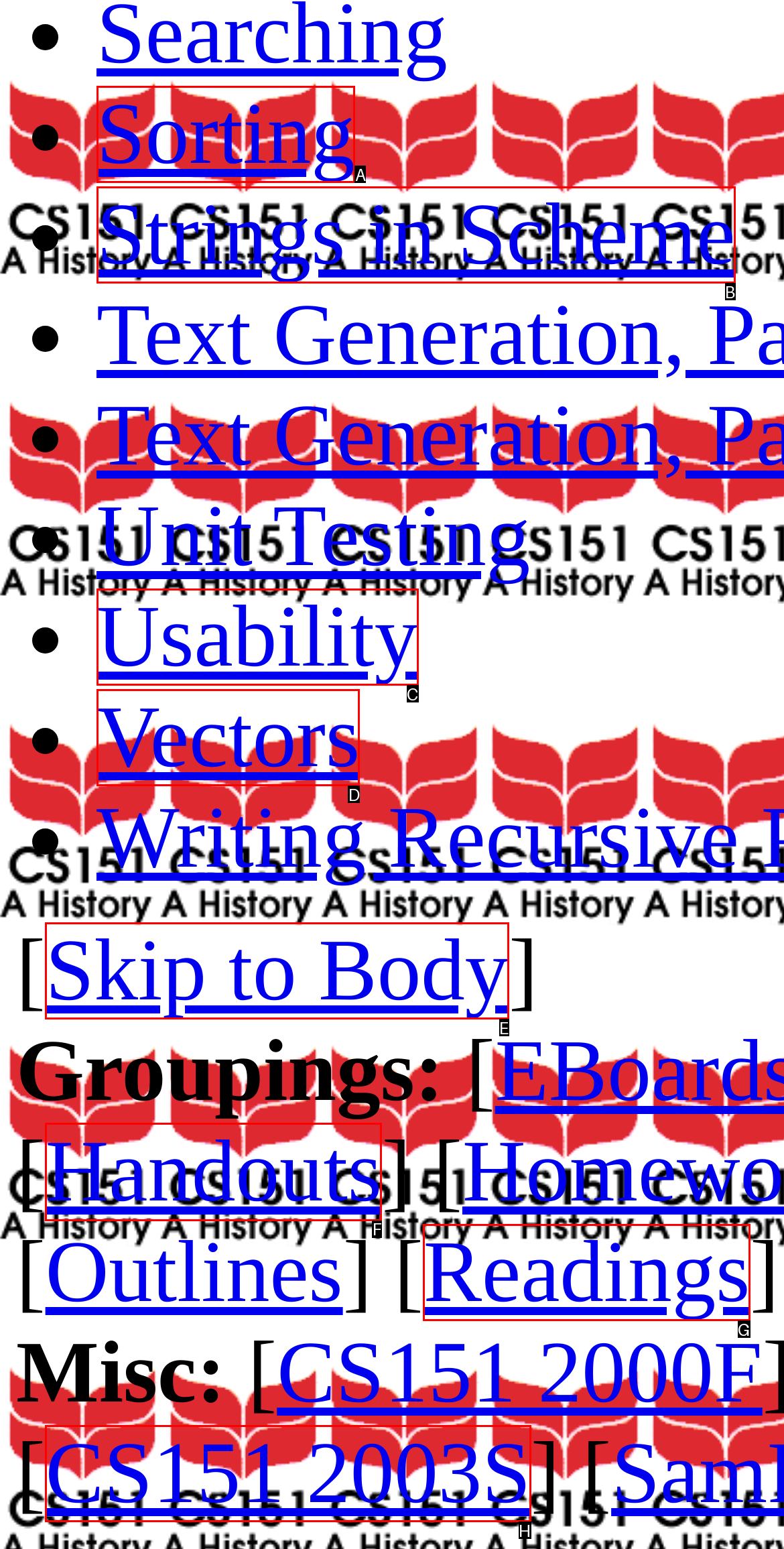Select the appropriate HTML element to click for the following task: access Handouts
Answer with the letter of the selected option from the given choices directly.

F